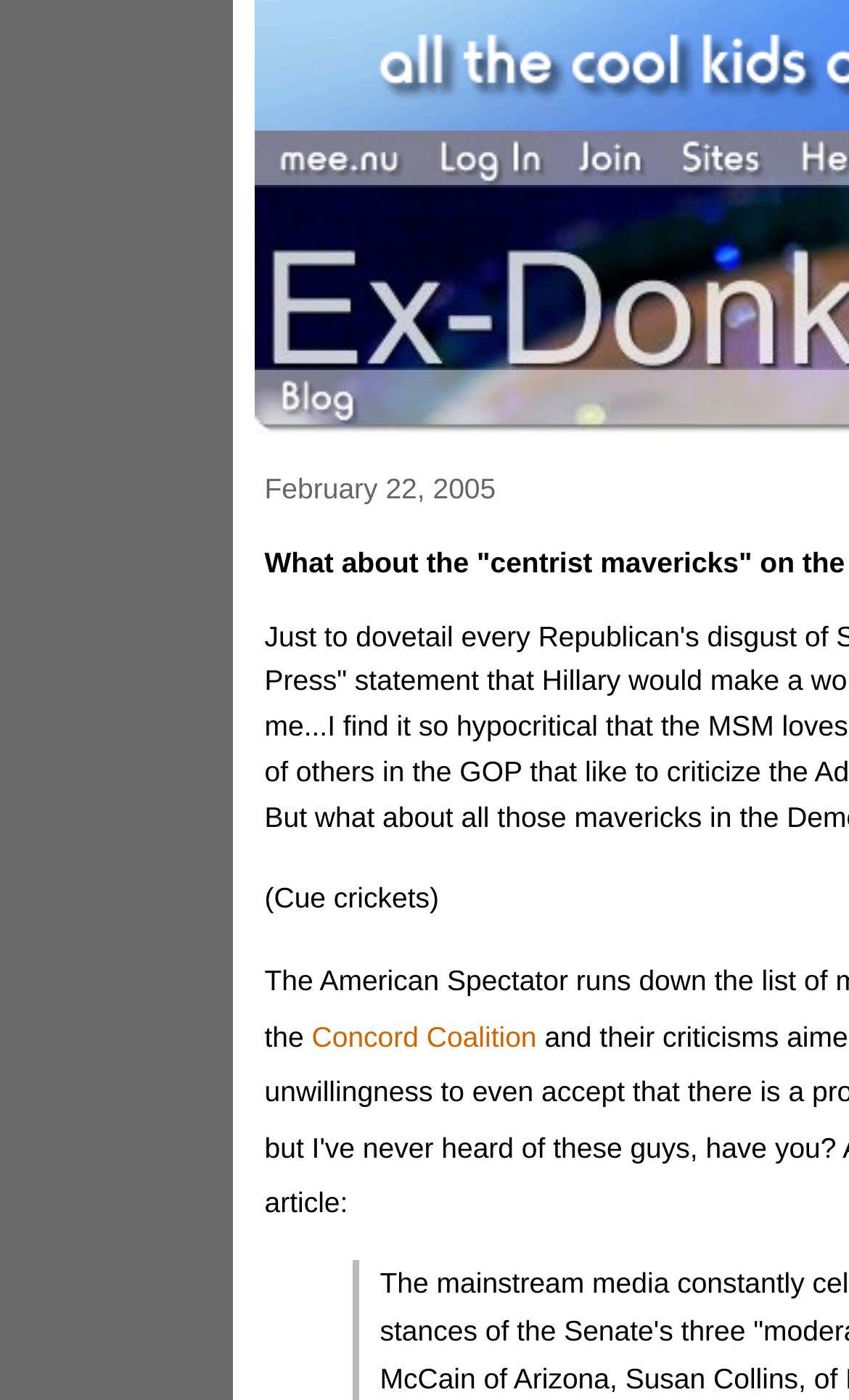Explain the webpage's design and content in an elaborate manner.

The webpage features a prominent quote "I didn't leave the Democratic party, the Democratic party left me." - Rona at the top. Below the quote, there are four links aligned horizontally, each accompanied by an image: "mee.nu" on the left, followed by "Log In", "Join", and "Sites" to the right. 

Further down, there is a separate link "Blog" positioned above a text "(Cue crickets)". Below the text, there is another link "Concord Coalition". The links and images are scattered across the top and middle sections of the webpage, with a clear distinction between the different elements.